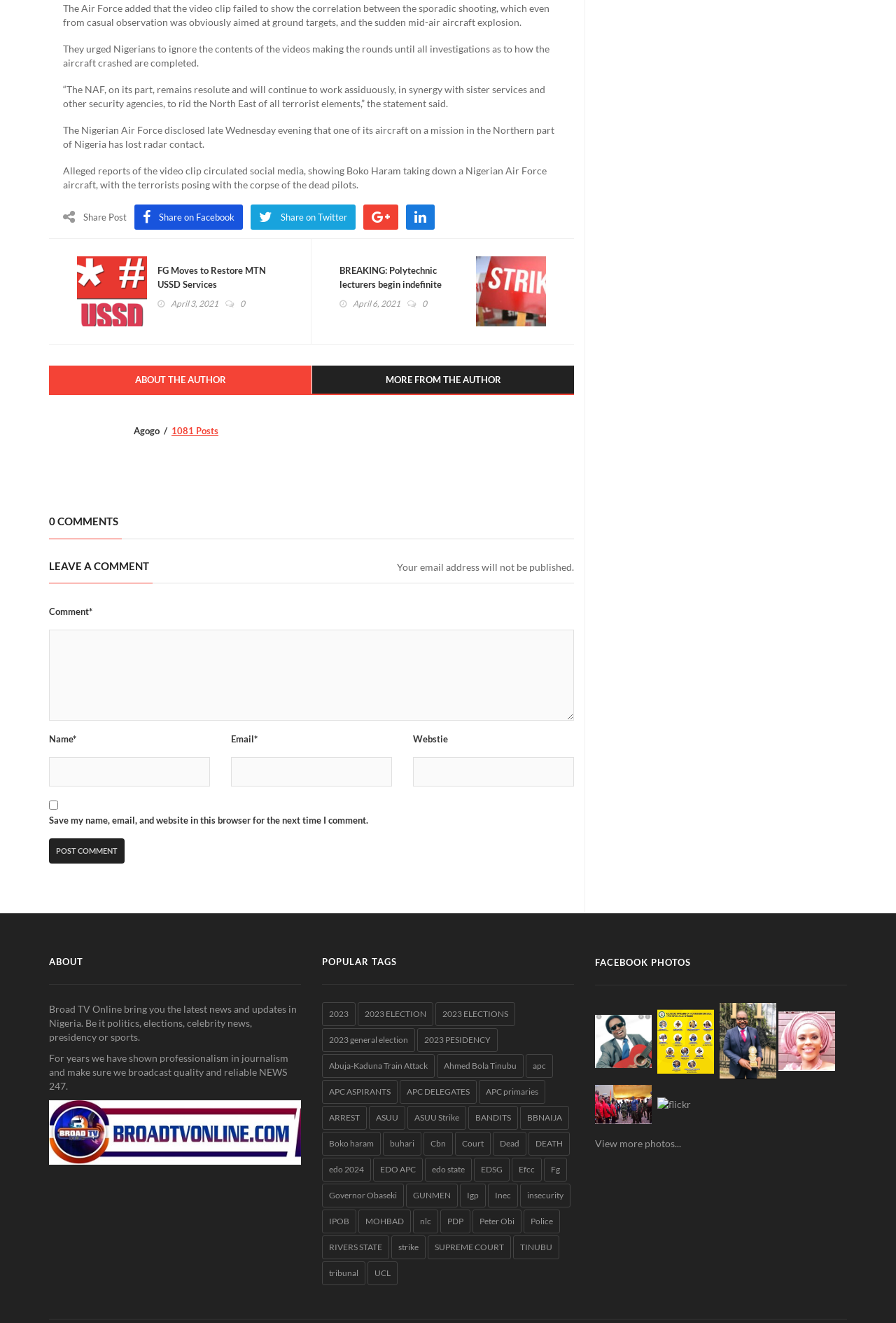Indicate the bounding box coordinates of the clickable region to achieve the following instruction: "Search the site."

None